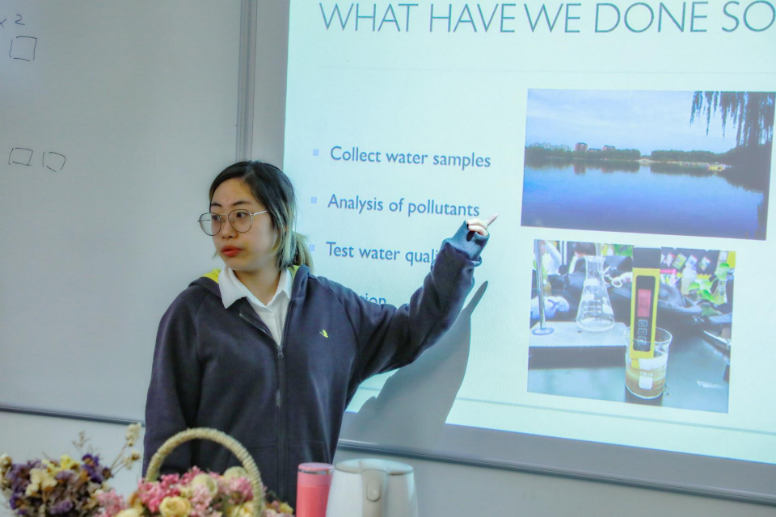Please analyze the image and provide a thorough answer to the question:
What is the woman wearing?

The woman is dressed in a casual sweater, which is evident from the description of her attire, and it's also notable for its distinctive yellow collar.